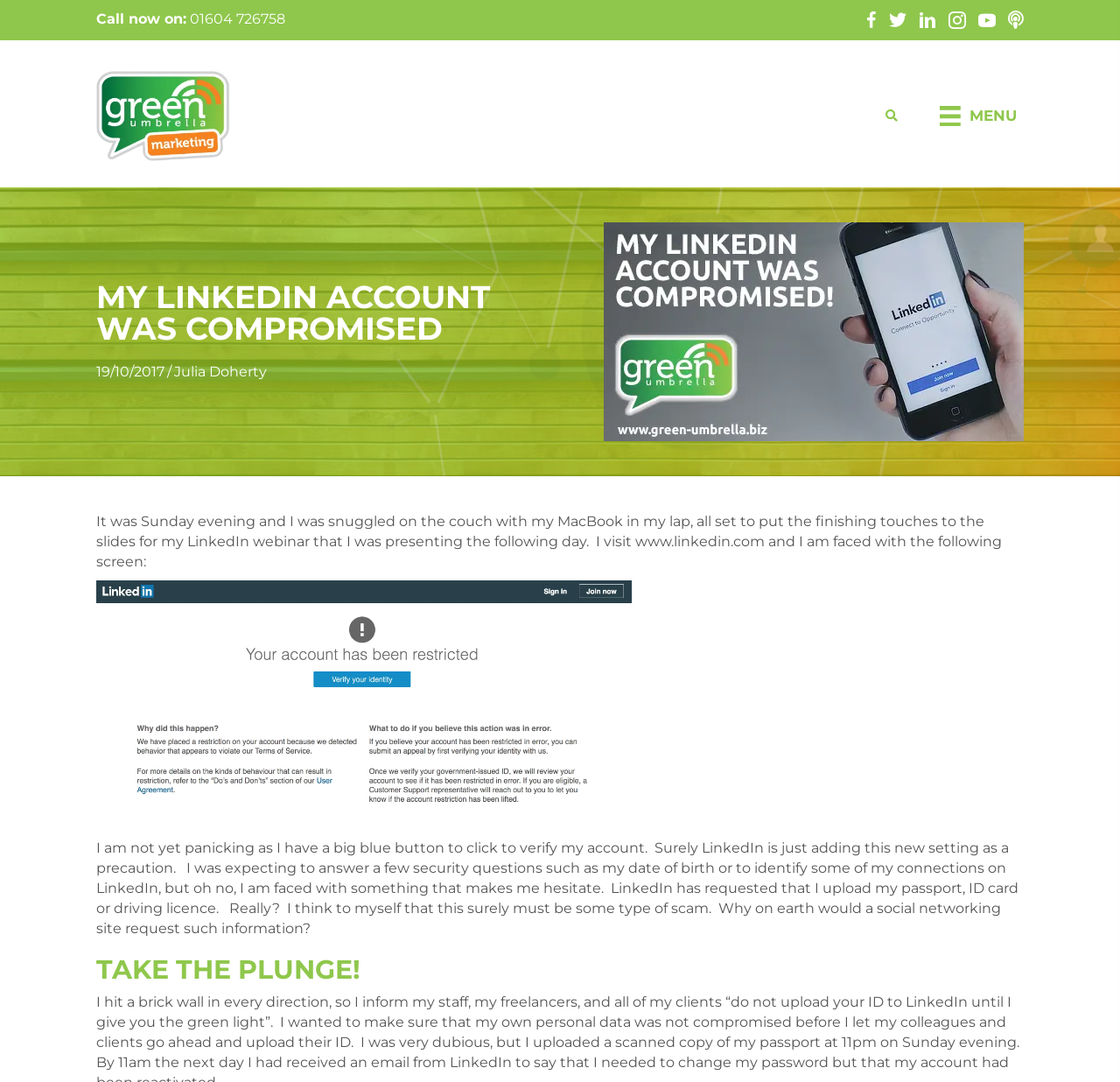Write a detailed summary of the webpage.

This webpage is about a personal experience of having a LinkedIn account compromised and restricted. At the top left, there is a call-to-action "Call now on:" with a phone number "01604 726758" next to it. Below this, there is a link to "Green Umbrella Marketing" with a logo image. On the right side, there is a search bar and a "MENU" button with an icon.

The main content of the webpage starts with a heading "MY LINKEDIN ACCOUNT WAS COMPROMISED" followed by a date "19/10/2017" and a link to the author "Julia Doherty". Below this, there is a large image related to the topic of LinkedIn account compromise.

The article begins with a personal story of the author trying to access their LinkedIn account on a Sunday evening, only to find it restricted. The text describes the author's initial reaction and their hesitation to upload identification documents as requested by LinkedIn. The story continues with the author's thoughts and feelings about this experience.

At the bottom of the page, there is a heading "TAKE THE PLUNGE!" which seems to be a call-to-action or a conclusion to the article.